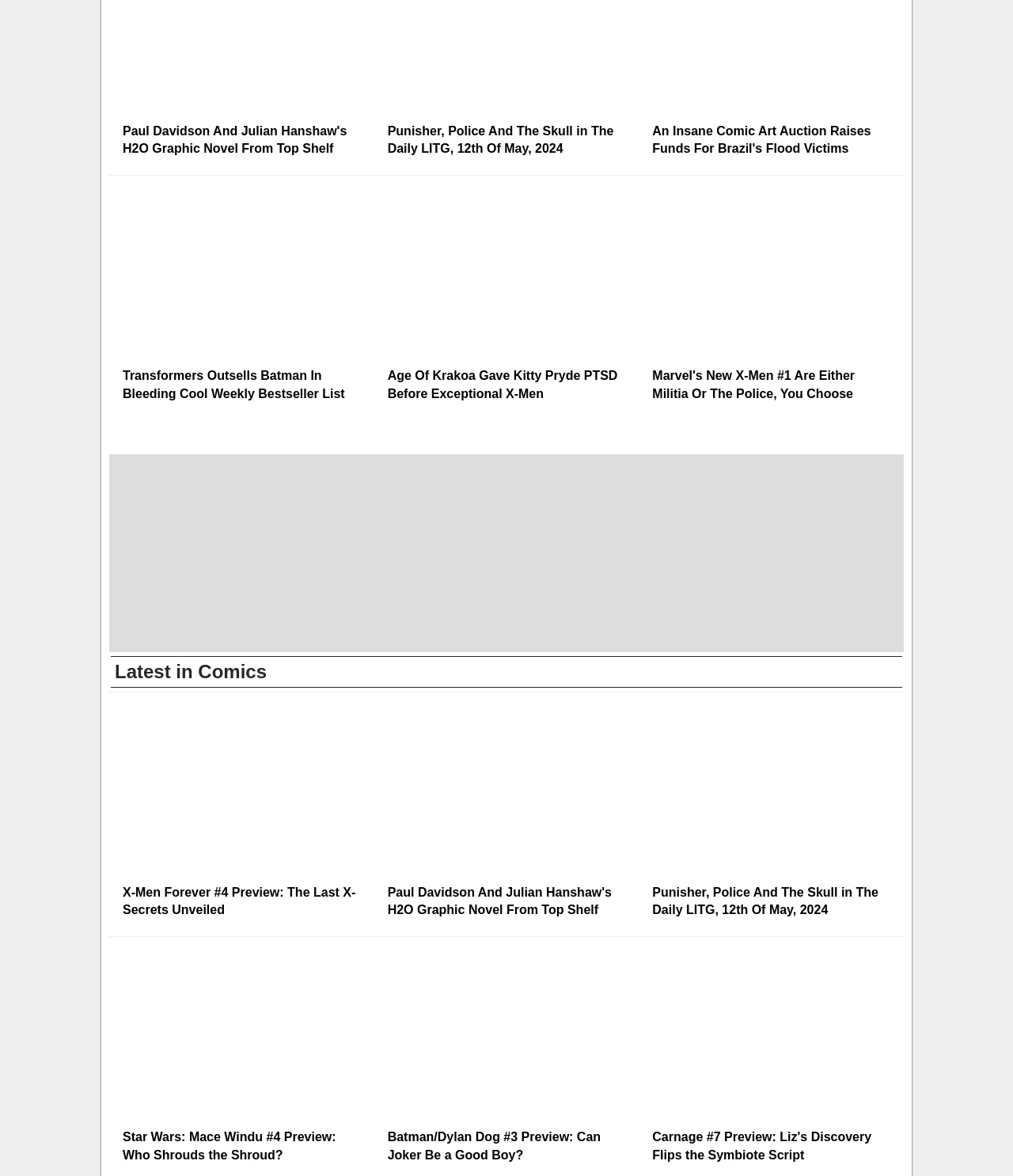What is the title of the last preview? Observe the screenshot and provide a one-word or short phrase answer.

Carnage #7 Preview: Liz's Discovery Flips the Symbiote Script